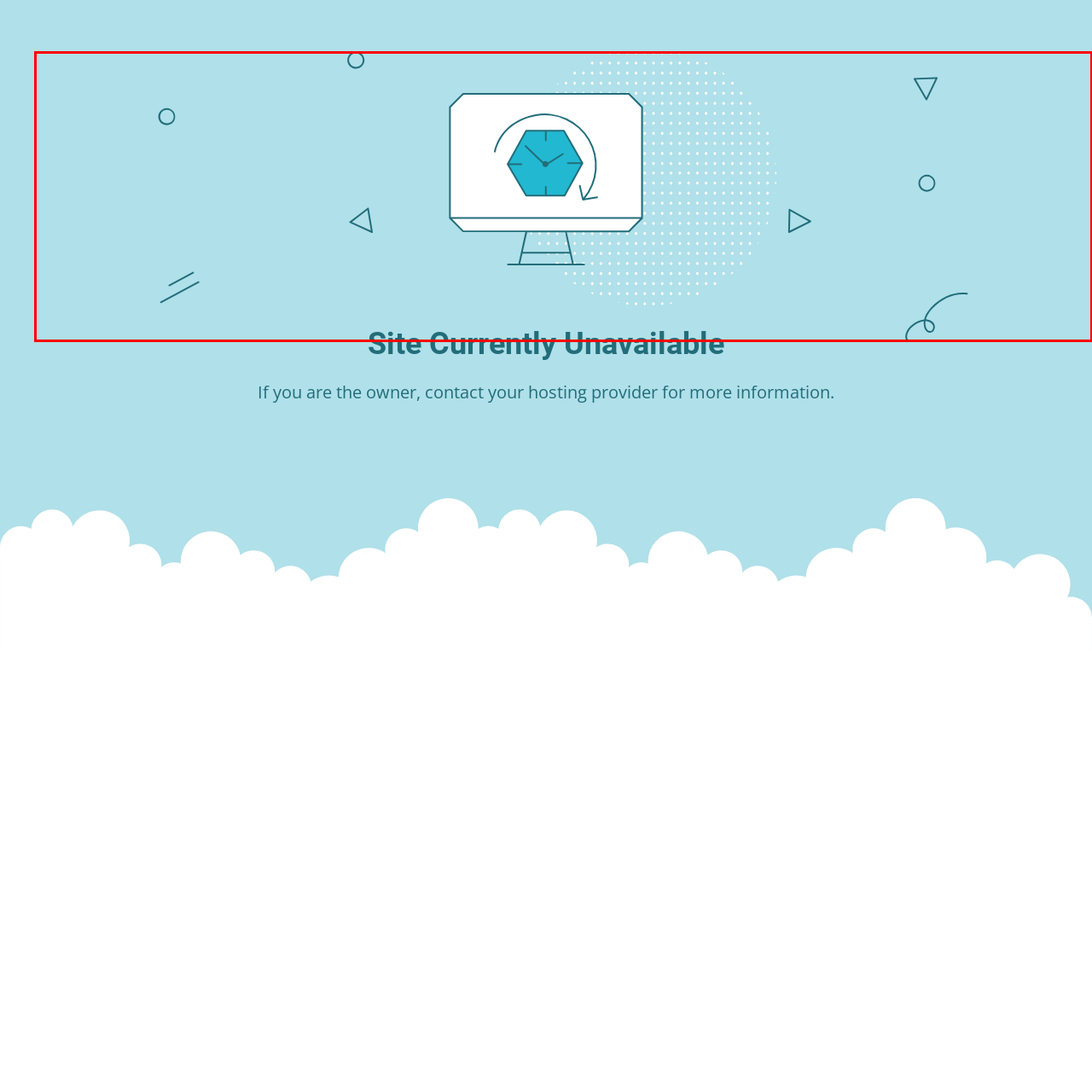Detail the features and components of the image inside the red outline.

The image features a modern and minimalistic illustration that conveys the message "Site Currently Unavailable." Centered on a soft blue background, the design includes a stylized computer monitor displaying a hexagonal clock icon, symbolizing time or a wait. Surrounding the monitor, various geometric shapes and dots add visual interest and reinforce the theme of digital connectivity. Bold text beneath the monitor clearly states "Site Currently Unavailable," effectively communicating the message to the viewer. This composition seamlessly merges functionality and aesthetics, providing a calming yet informative visual cue for users.